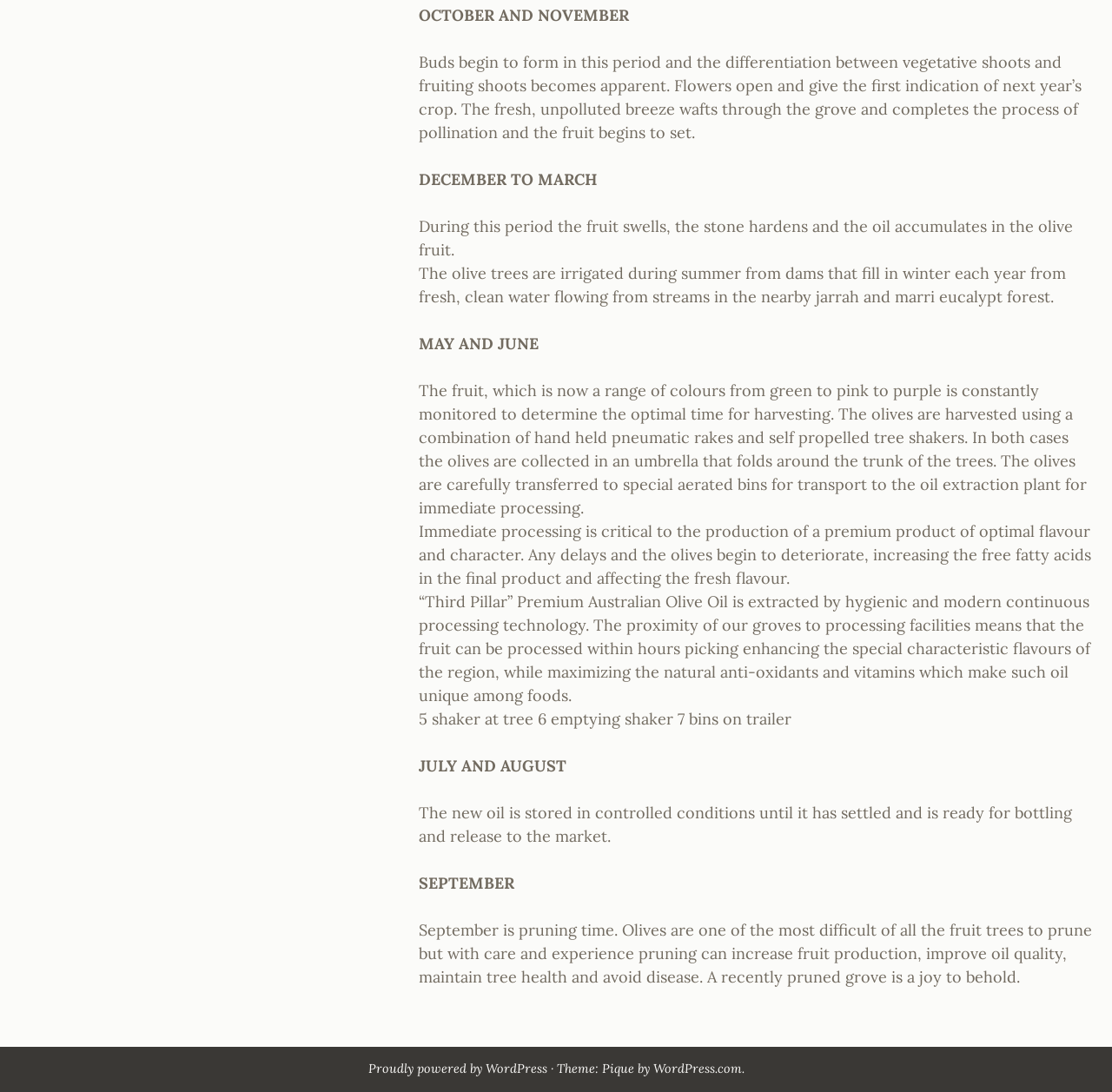Return the bounding box coordinates of the UI element that corresponds to this description: "Proudly powered by WordPress". The coordinates must be given as four float numbers in the range of 0 and 1, [left, top, right, bottom].

[0.331, 0.971, 0.492, 0.986]